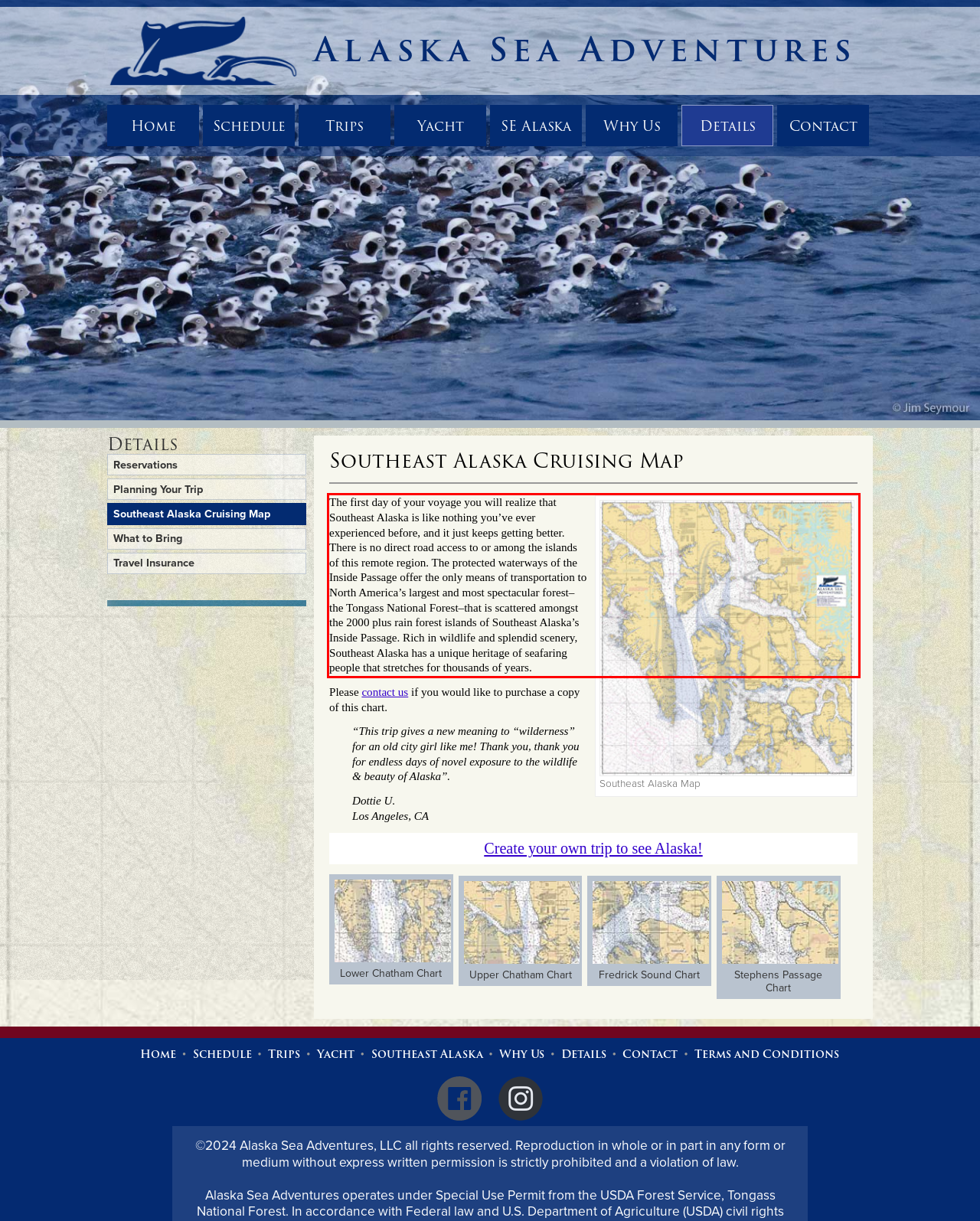Perform OCR on the text inside the red-bordered box in the provided screenshot and output the content.

The first day of your voyage you will realize that Southeast Alaska is like nothing you’ve ever experienced before, and it just keeps getting better. There is no direct road access to or among the islands of this remote region. The protected waterways of the Inside Passage offer the only means of transportation to North America’s largest and most spectacular forest–the Tongass National Forest–that is scattered amongst the 2000 plus rain forest islands of Southeast Alaska’s Inside Passage. Rich in wildlife and splendid scenery, Southeast Alaska has a unique heritage of seafaring people that stretches for thousands of years.